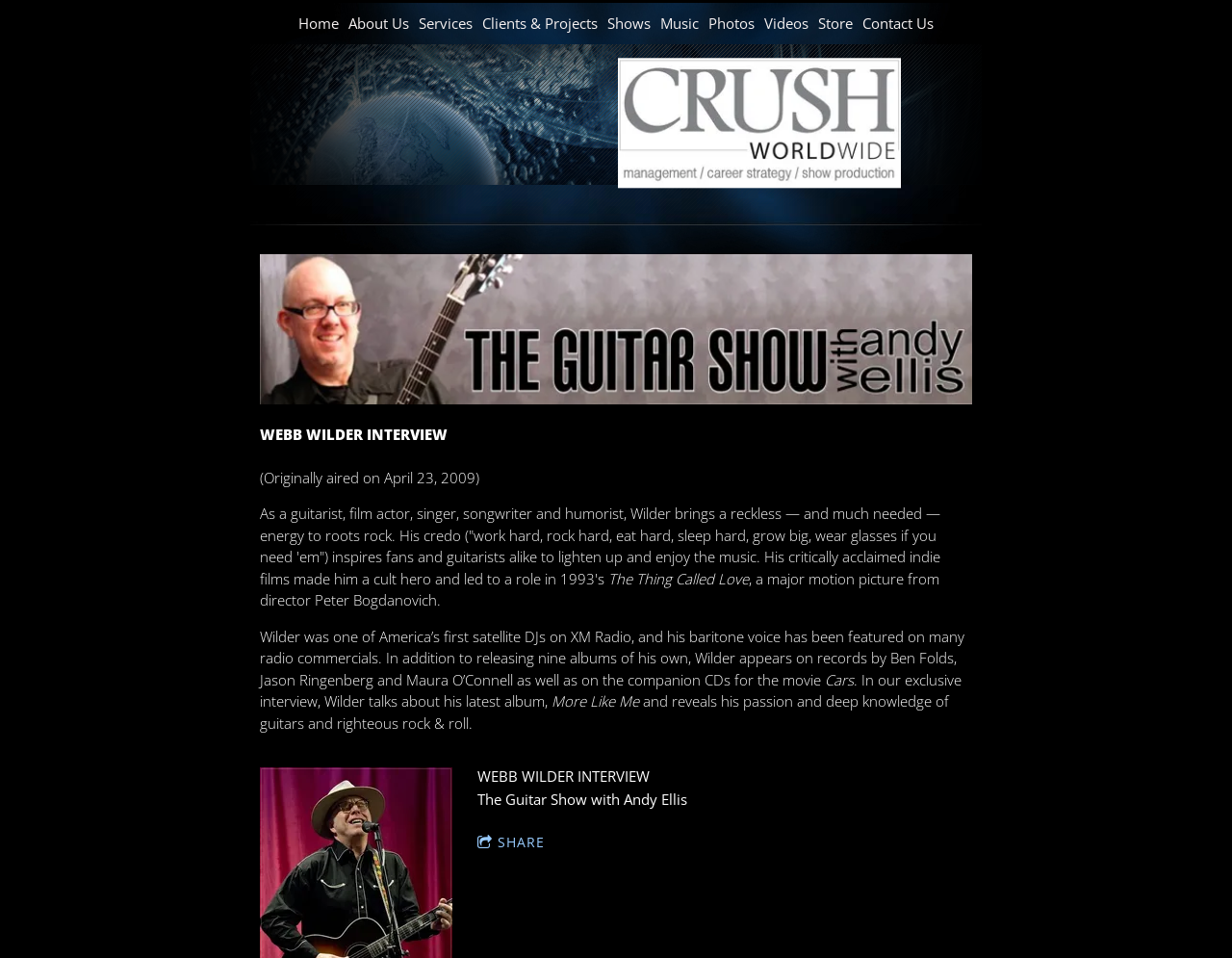Please predict the bounding box coordinates of the element's region where a click is necessary to complete the following instruction: "share the content". The coordinates should be represented by four float numbers between 0 and 1, i.e., [left, top, right, bottom].

[0.388, 0.86, 0.458, 0.898]